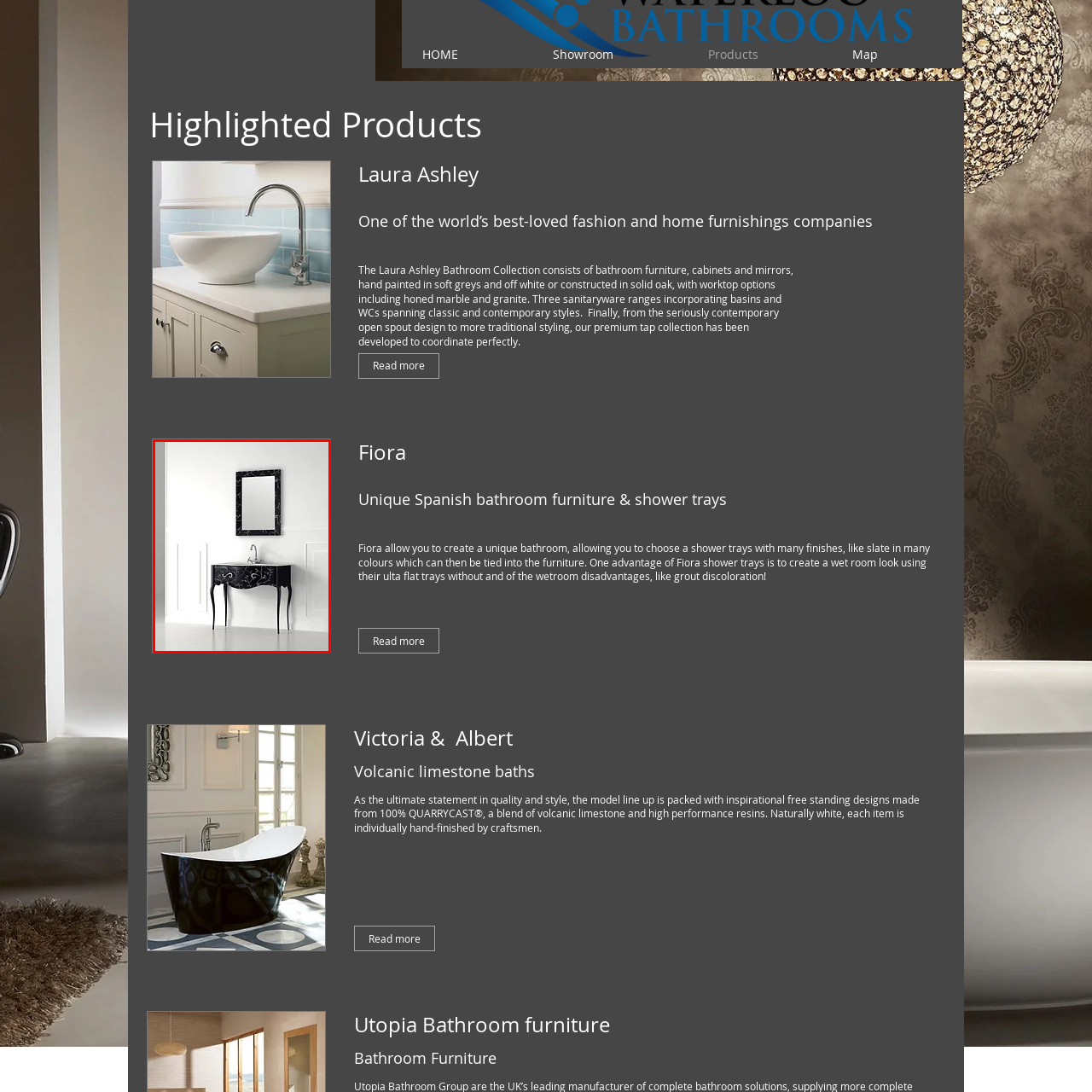What is the shape of the vanity's legs?
Analyze the image segment within the red bounding box and respond to the question using a single word or brief phrase.

Curved